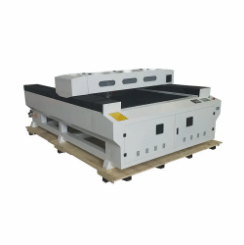What is the material of the base of the machine?
Answer with a single word or short phrase according to what you see in the image.

Wooden